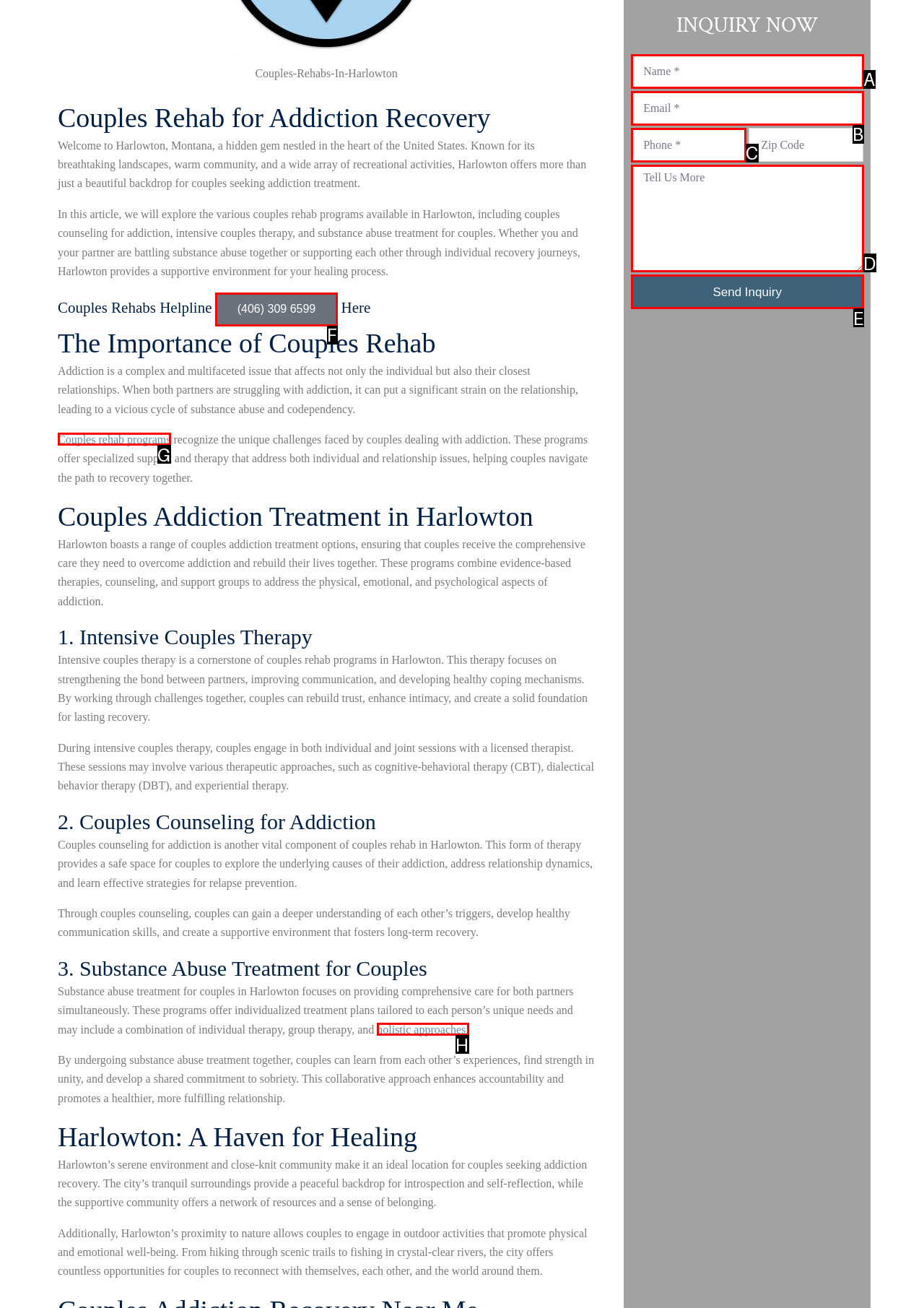Choose the option that matches the following description: Couples rehab programs
Reply with the letter of the selected option directly.

G